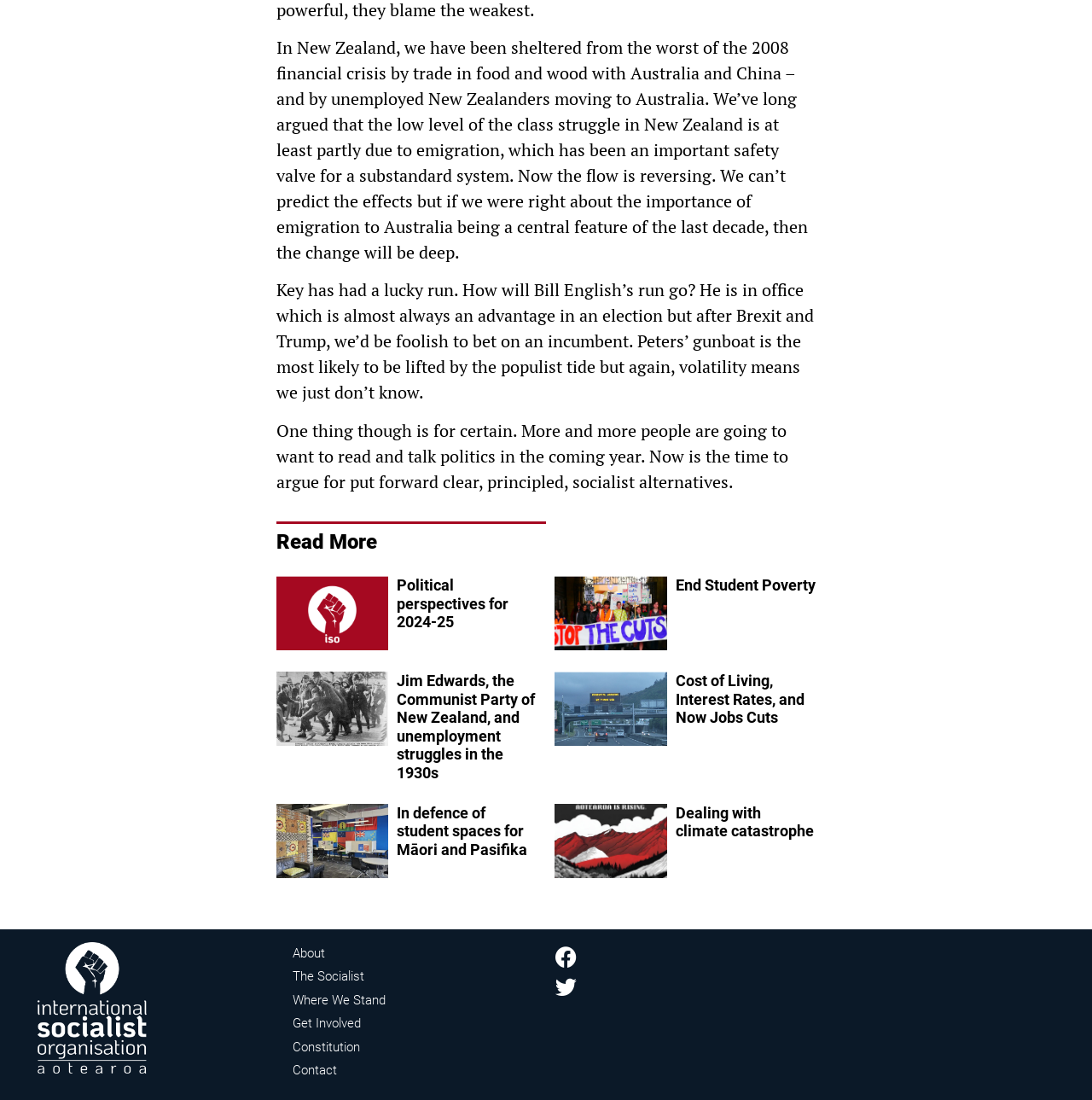Determine the bounding box coordinates of the region to click in order to accomplish the following instruction: "View the article about Jim Edwards and unemployment struggles in the 1930s". Provide the coordinates as four float numbers between 0 and 1, specifically [left, top, right, bottom].

[0.364, 0.611, 0.49, 0.711]